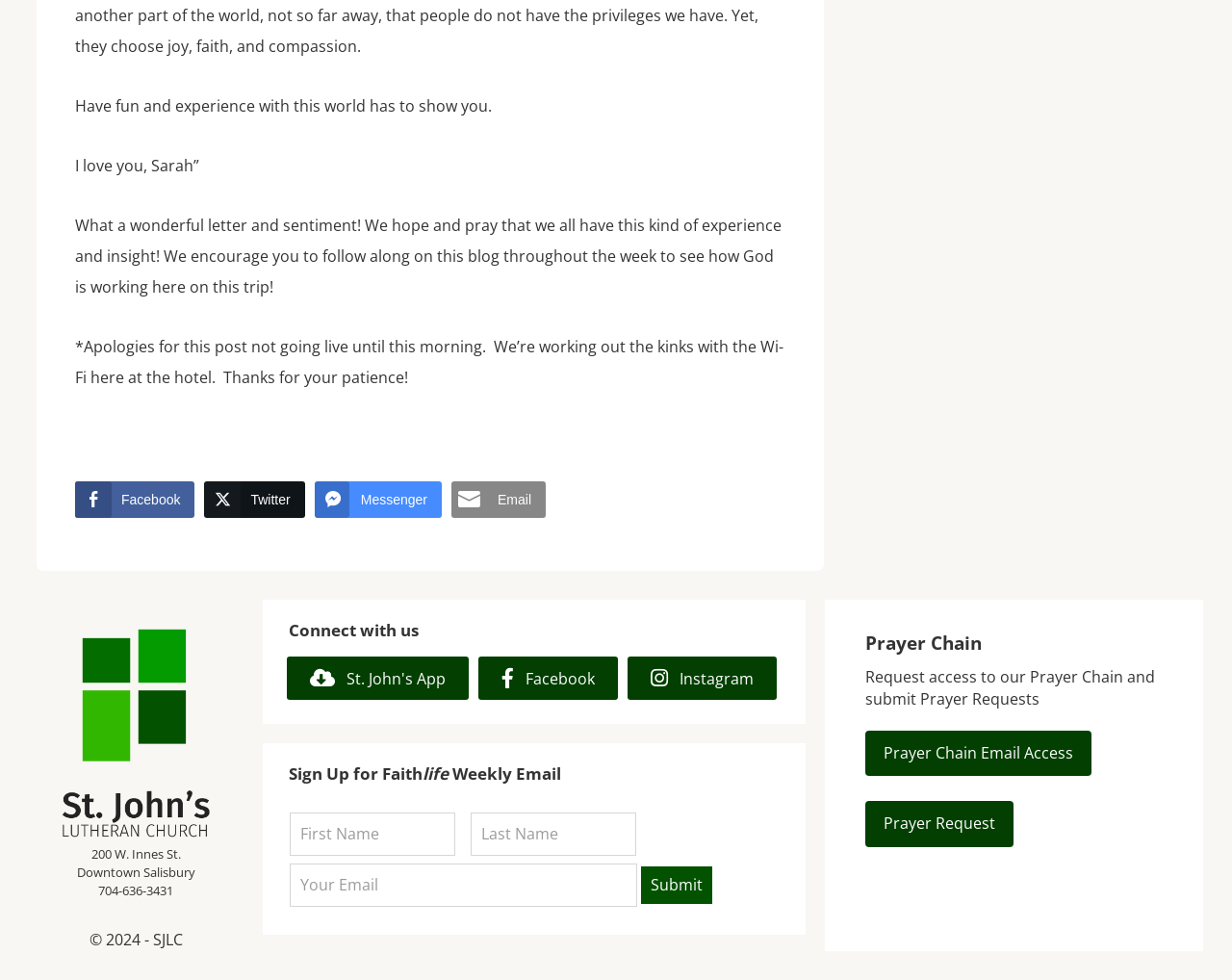Determine the bounding box coordinates of the UI element described below. Use the format (top-left x, top-left y, bottom-right x, bottom-right y) with floating point numbers between 0 and 1: Prayer Chain Email Access

[0.702, 0.745, 0.886, 0.792]